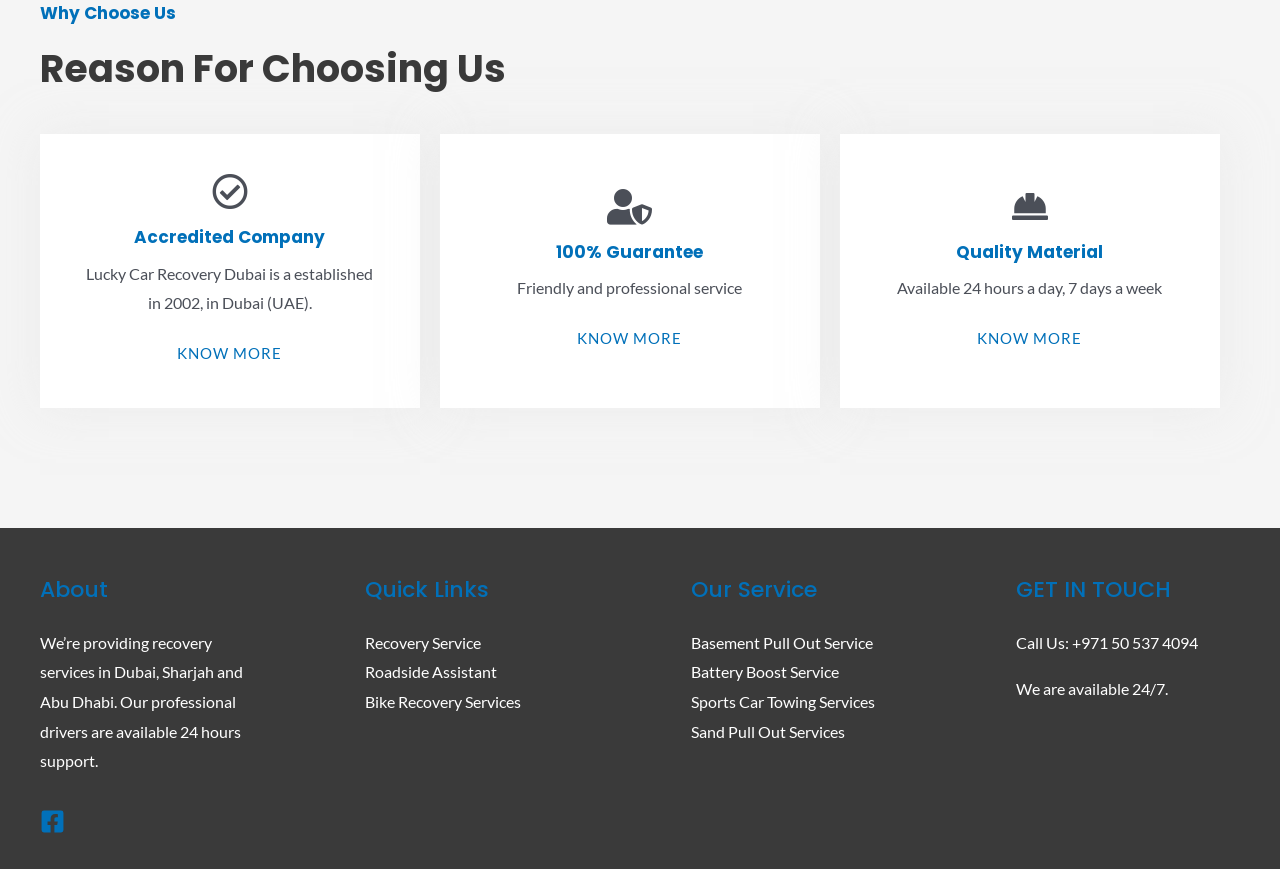Please determine the bounding box coordinates of the element to click in order to execute the following instruction: "Visit Facebook page". The coordinates should be four float numbers between 0 and 1, specified as [left, top, right, bottom].

[0.031, 0.931, 0.051, 0.959]